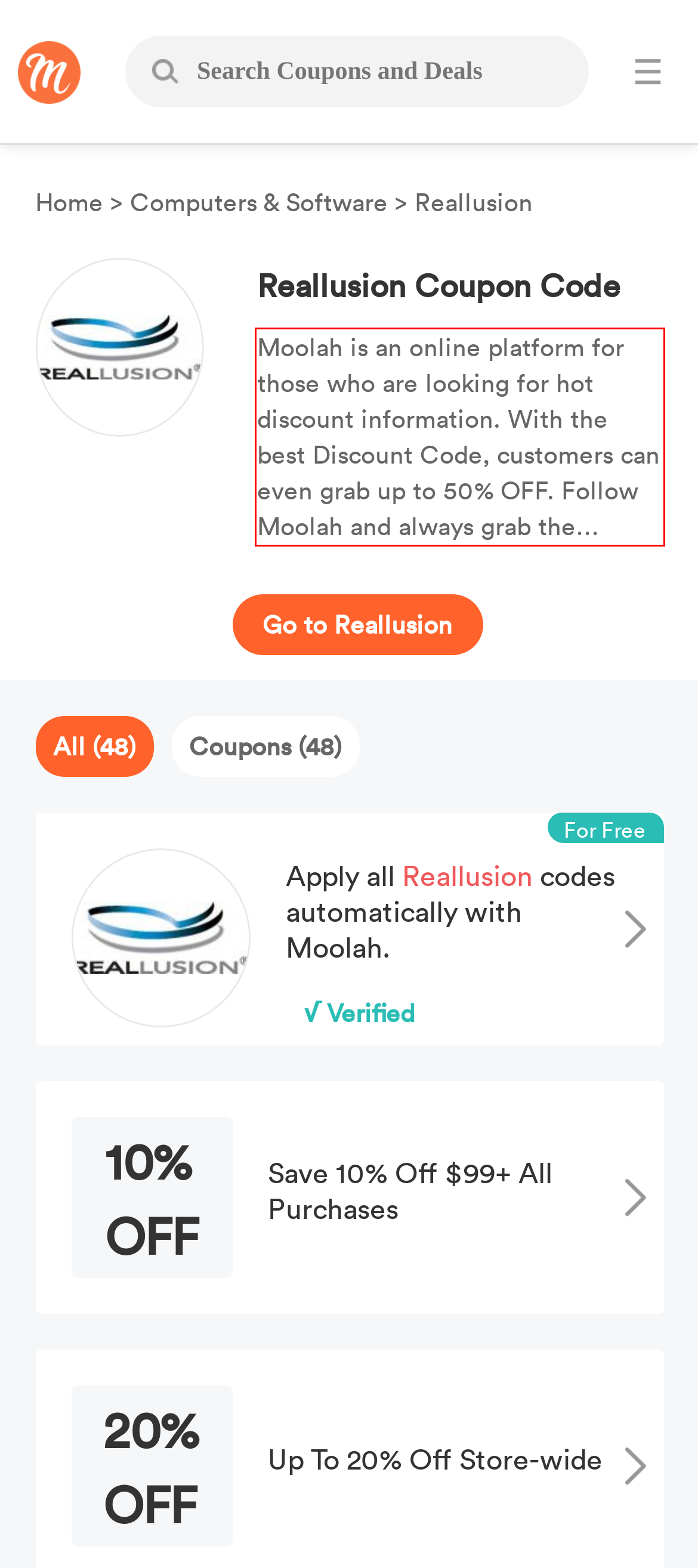Within the screenshot of the webpage, there is a red rectangle. Please recognize and generate the text content inside this red bounding box.

Moolah is an online platform for those who are looking for hot discount information. With the best Discount Code, customers can even grab up to 50% OFF. Follow Moolah and always grab the hottest deals. Currently, 48 Discount Code are displaying for online shoppers. All Discount Code have been checked already and are ready to be used.